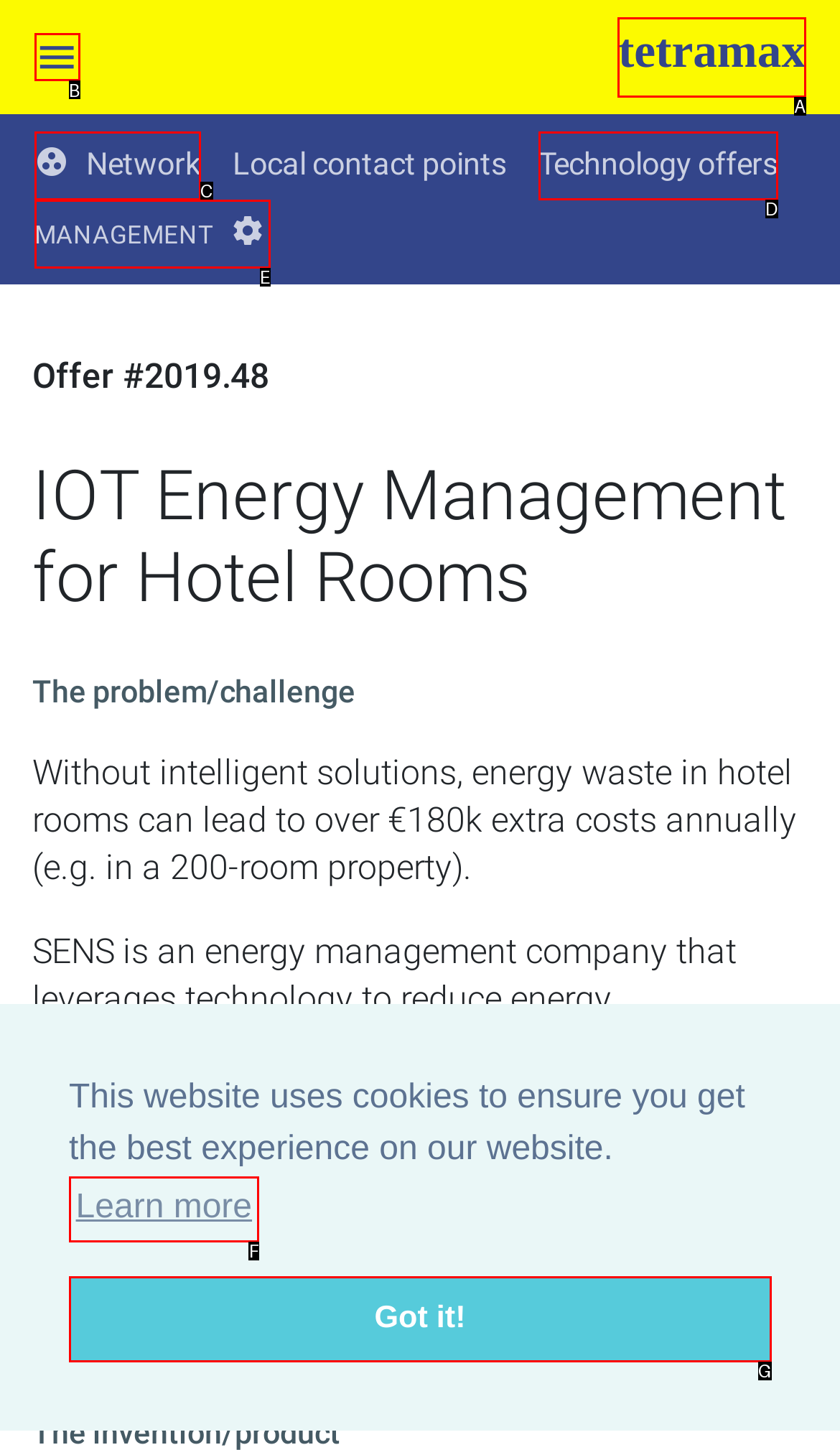Identify the HTML element that corresponds to the following description: Terms of Service Provide the letter of the best matching option.

None